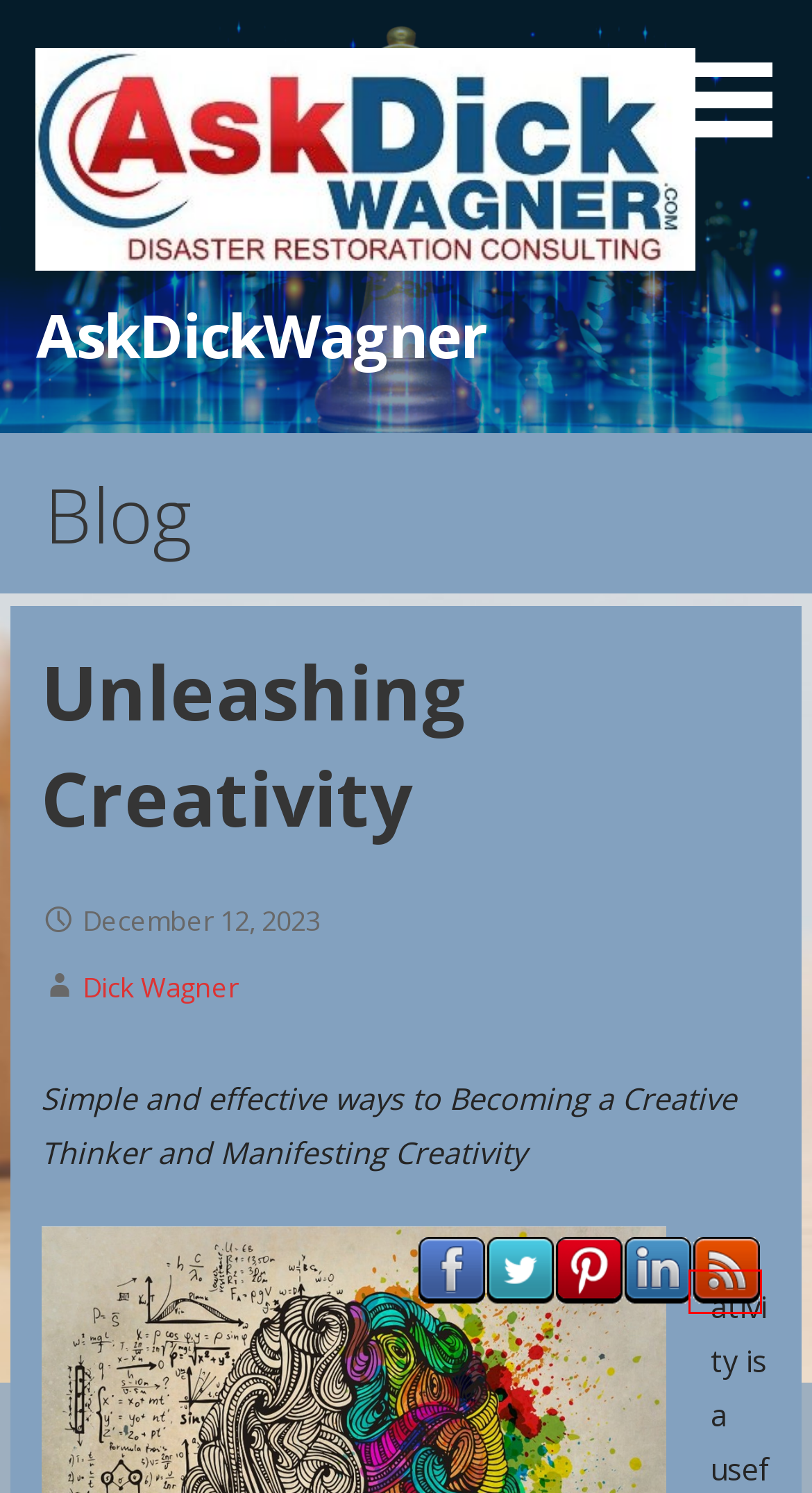Given a webpage screenshot with a UI element marked by a red bounding box, choose the description that best corresponds to the new webpage that will appear after clicking the element. The candidates are:
A. Dick Wagner, Author at AskDickWagner
B. Welcome - AskDickWagner
C. The Crest Network - The CREST Network
D. Have A Logical Reason To Visit - AskDickWagner
E. Coaching Archives - AskDickWagner
F. What is PREP? - The CREST Network
G. Sales & Marketing Archives - AskDickWagner
H. Crest Library™ - CREST Library™

C